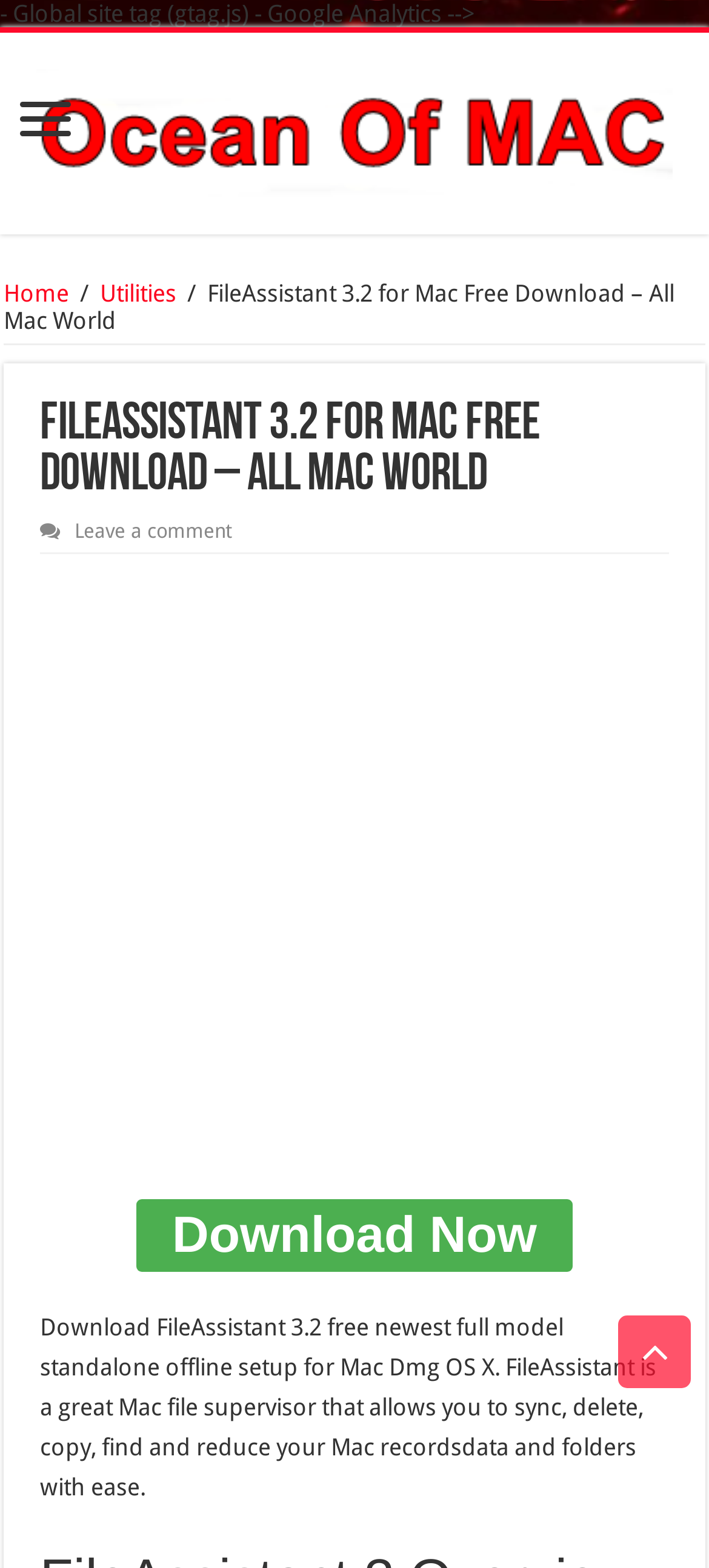What is the operating system required for FileAssistant?
Refer to the image and answer the question using a single word or phrase.

Mac OS X